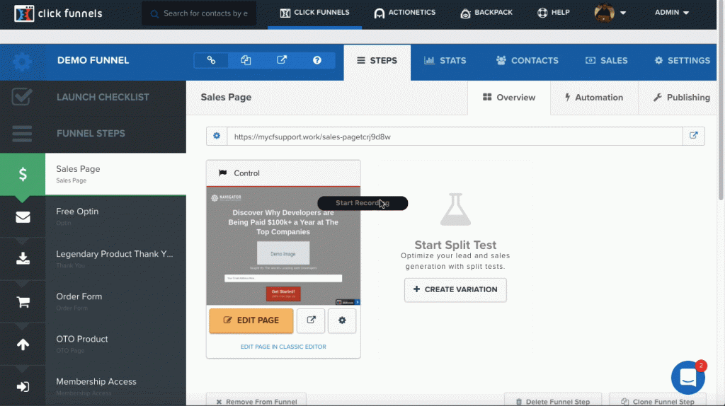What is the option to edit the page in?
Carefully analyze the image and provide a thorough answer to the question.

The control panel labeled 'Control' provides an option to 'Edit Page in Classic Editor', which suggests that users can edit their sales page in a classic editor mode.